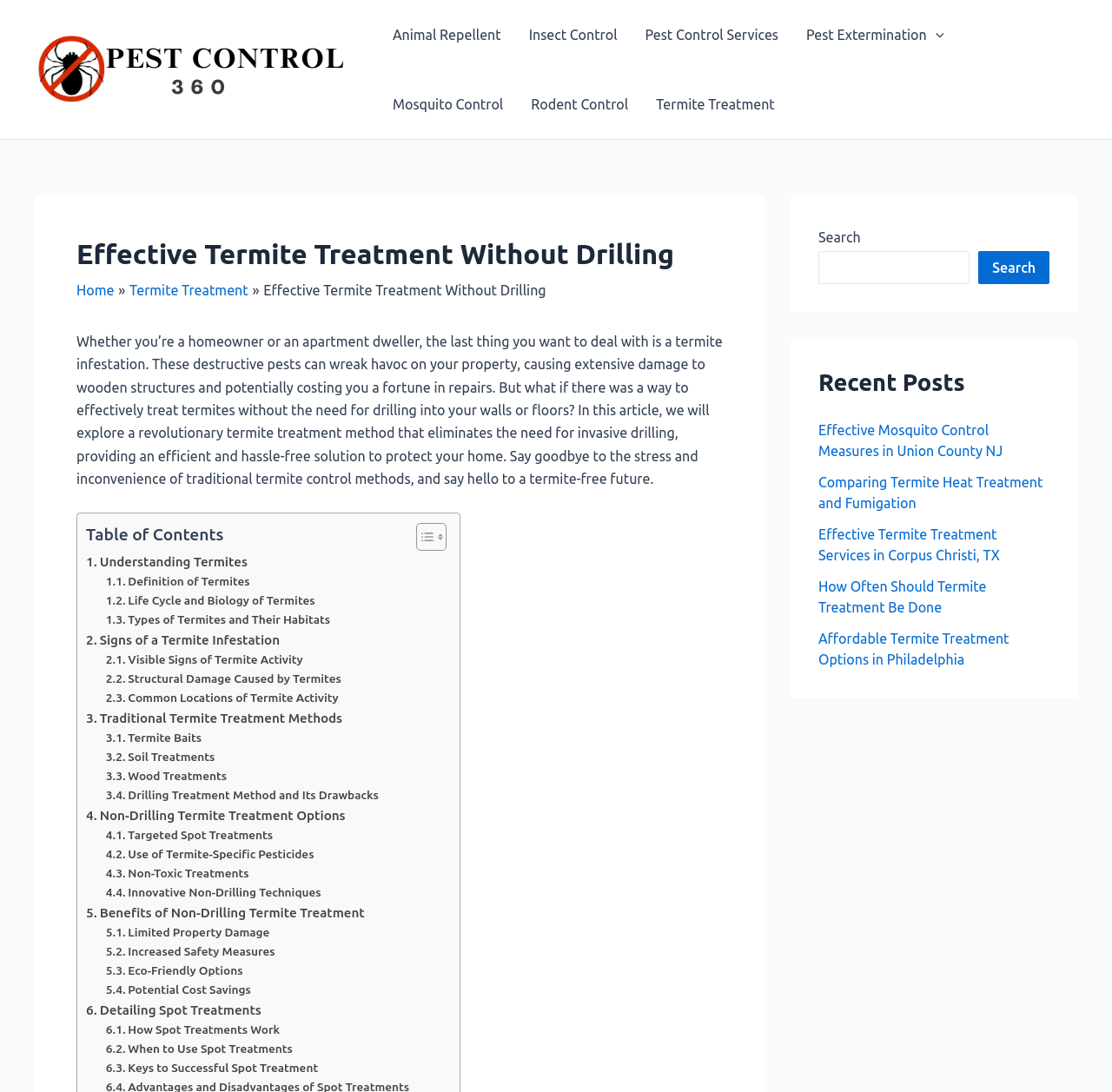How many links are there in the navigation menu?
Answer the question with a single word or phrase derived from the image.

5